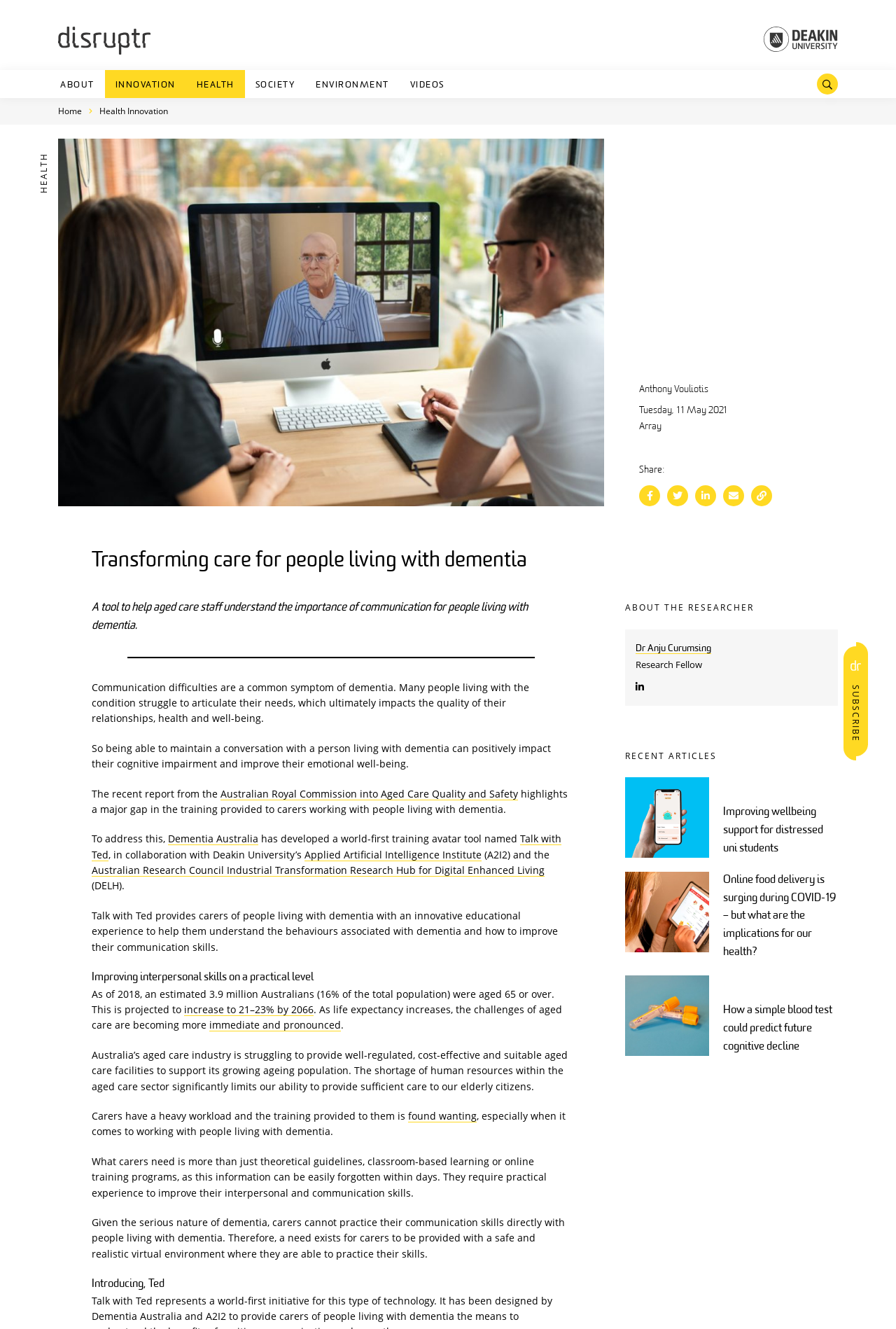What is the theme of the article with the image of a woman holding an iPad?
Using the image as a reference, give an elaborate response to the question.

The webpage features an article with an image of a woman holding an iPad, browsing the online supermarket. The article discusses the surge in online food delivery during the COVID-19 pandemic and its implications for our health.